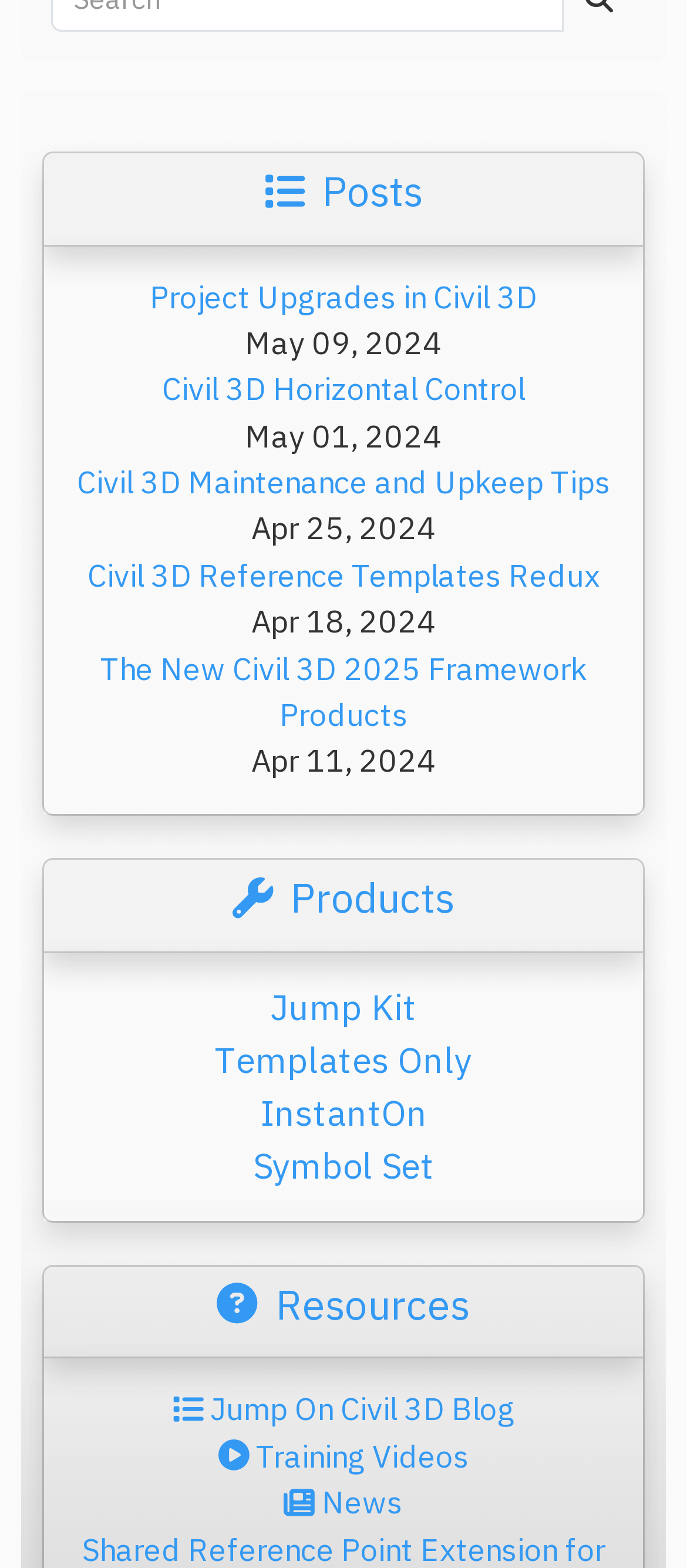Please identify the bounding box coordinates of the clickable area that will allow you to execute the instruction: "Click on the link to read about the benefits of Hygetropin HGH".

None